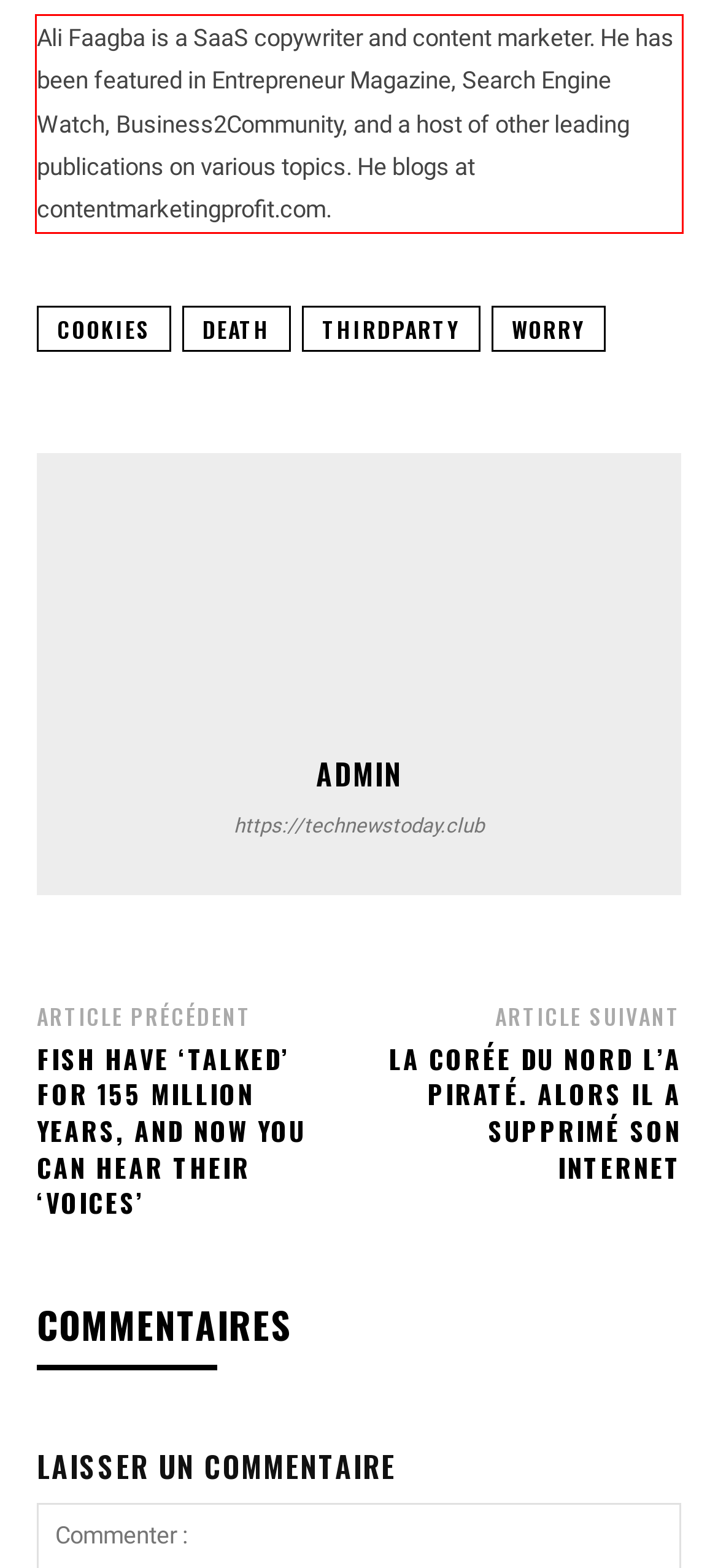In the given screenshot, locate the red bounding box and extract the text content from within it.

Ali Faagba is a SaaS copywriter and content marketer. He has been featured in Entrepreneur Magazine, Search Engine Watch, Business2Community, and a host of other leading publications on various topics. He blogs at contentmarketingprofit.com.